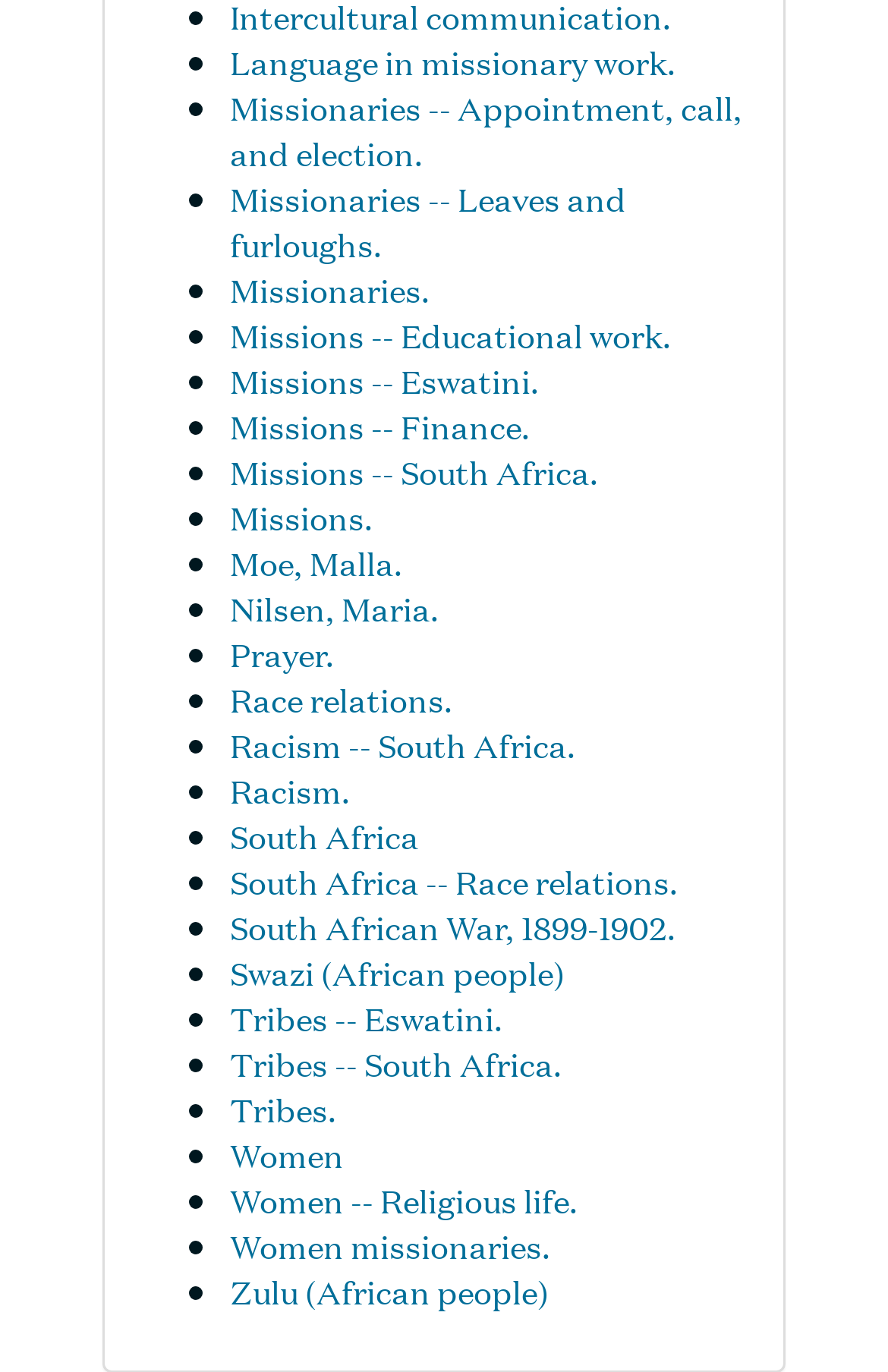Please identify the bounding box coordinates of the region to click in order to complete the given instruction: "Read about 'Women missionaries.'". The coordinates should be four float numbers between 0 and 1, i.e., [left, top, right, bottom].

[0.259, 0.889, 0.621, 0.924]